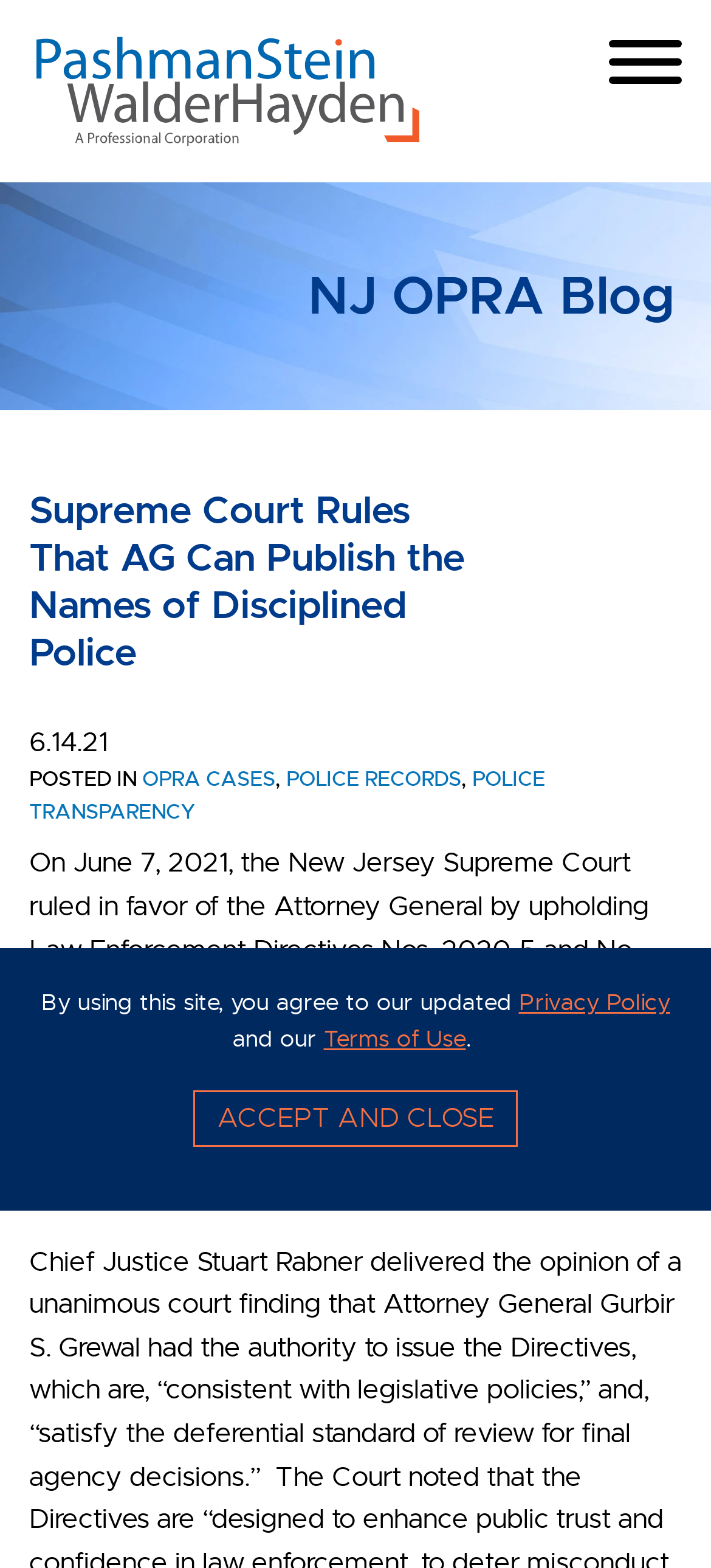Could you provide the bounding box coordinates for the portion of the screen to click to complete this instruction: "explore the holiday section"?

None